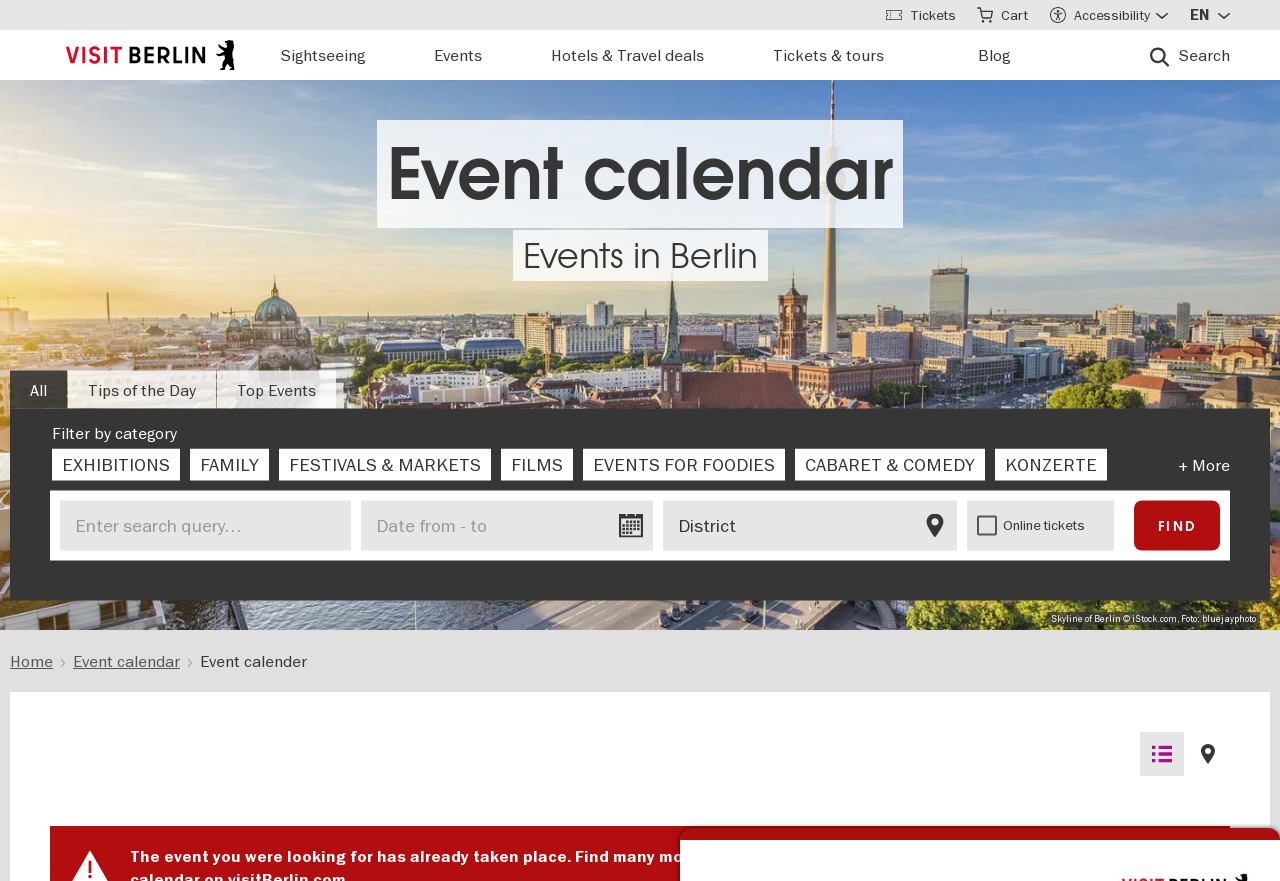Indicate the bounding box coordinates of the element that must be clicked to execute the instruction: "Switch to map view". The coordinates should be given as four float numbers between 0 and 1, i.e., [left, top, right, bottom].

[0.927, 0.831, 0.961, 0.881]